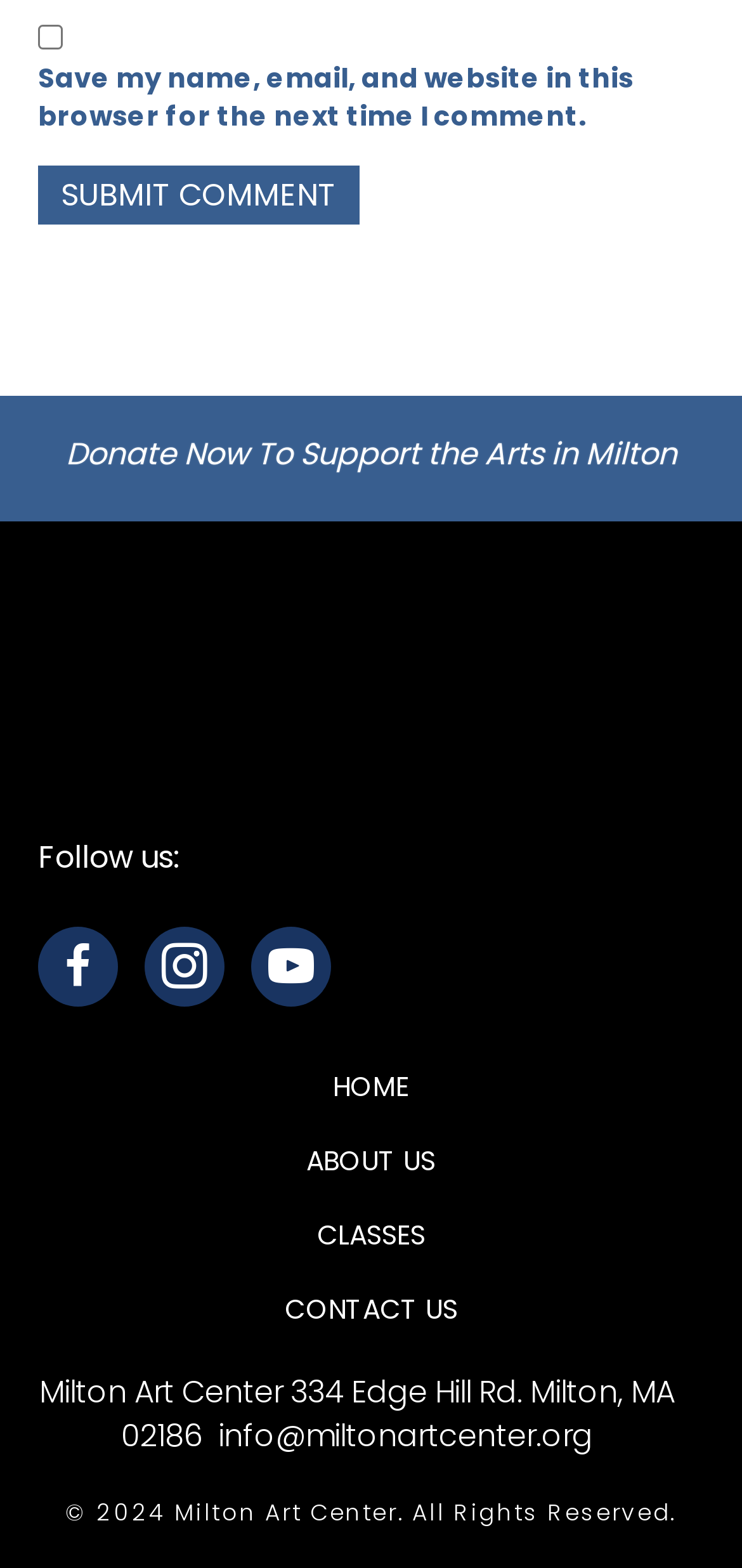Please identify the bounding box coordinates of the region to click in order to complete the task: "Contact us". The coordinates must be four float numbers between 0 and 1, specified as [left, top, right, bottom].

[0.064, 0.814, 0.936, 0.856]